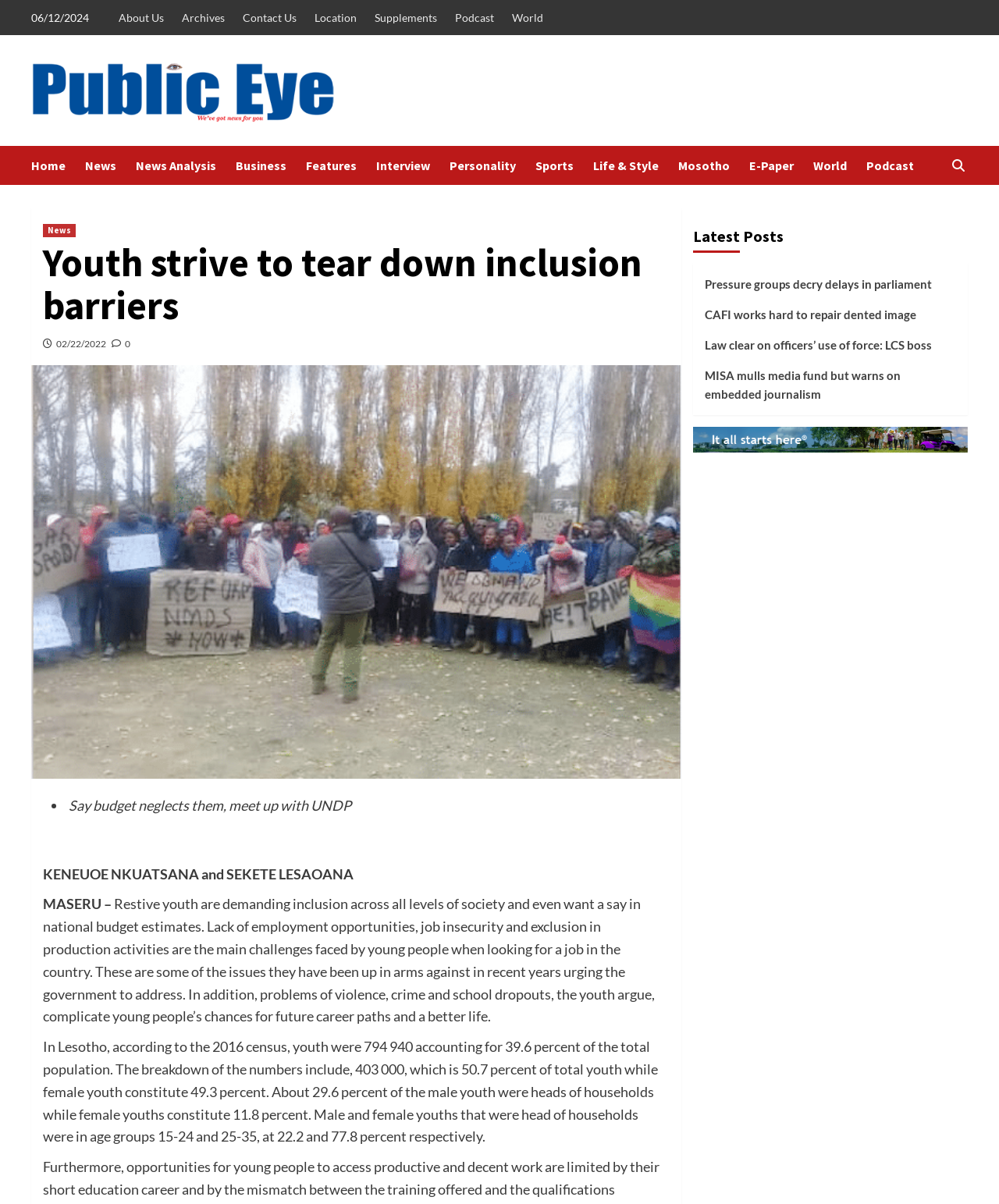Identify the bounding box coordinates for the UI element described by the following text: "Supplements". Provide the coordinates as four float numbers between 0 and 1, in the format [left, top, right, bottom].

[0.367, 0.0, 0.445, 0.029]